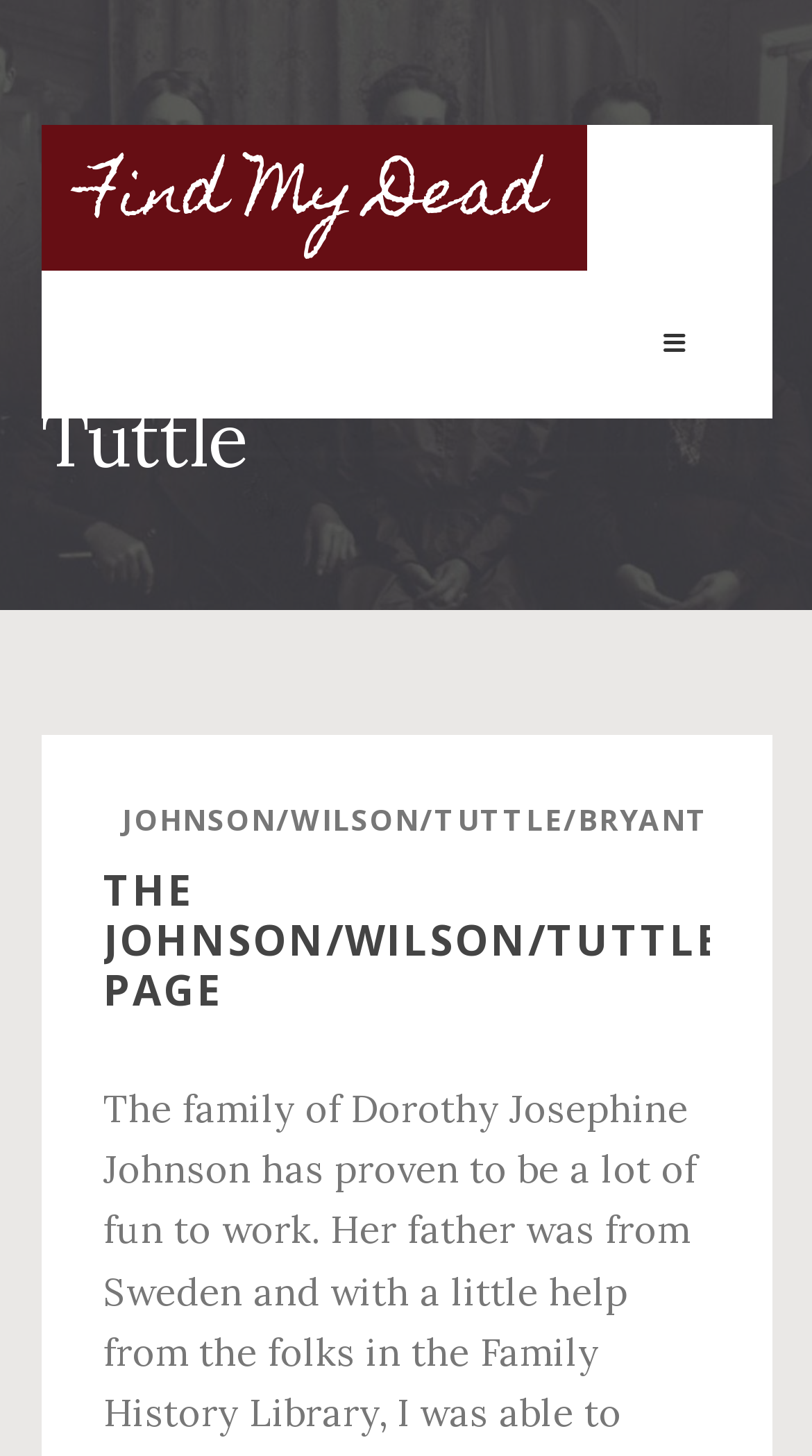Provide a thorough description of the webpage you see.

The webpage is titled "Tuttle" and appears to be a personal or family-related page. At the top-left corner, there is a "Skip to main content" link, allowing users to bypass the header section. 

To the right of the "Skip to main content" link, there is a prominent link titled "Find My Dead", which takes up a significant portion of the top section. 

Adjacent to the "Find My Dead" link, there is an unpressed button with an icon, likely a navigation or menu button. 

Below these elements, the main heading "Tuttle" is displayed, which is followed by a subheading "THE JOHNSON/WILSON/TUTTLE/BROWN/BRYANT PAGE". This subheading is part of a larger section, indicated by the presence of a "JOHNSON/WILSON/TUTTLE/BRYANT" link within it.